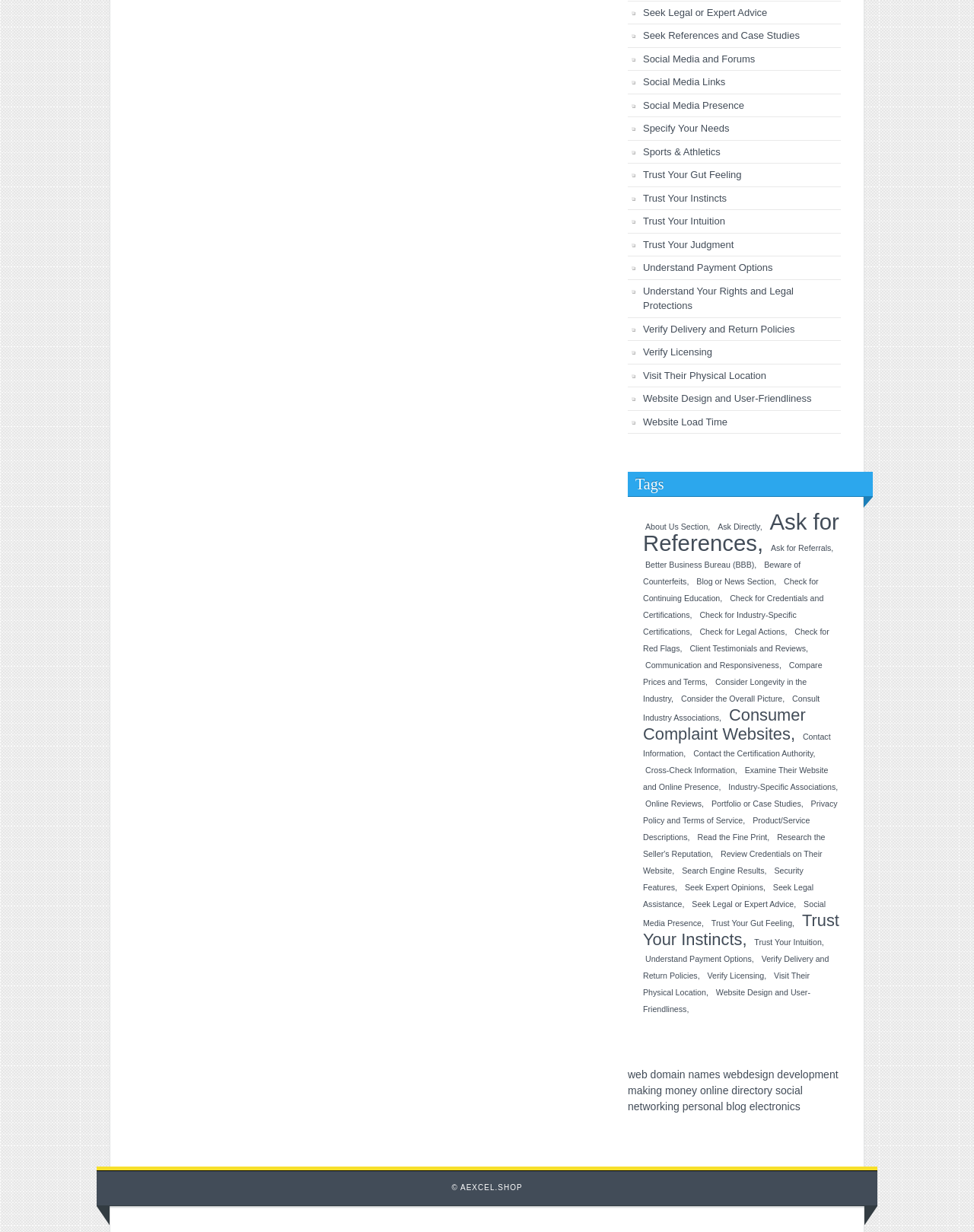Please locate the bounding box coordinates of the region I need to click to follow this instruction: "Click on 'Seek Legal or Expert Advice'".

[0.66, 0.005, 0.788, 0.015]